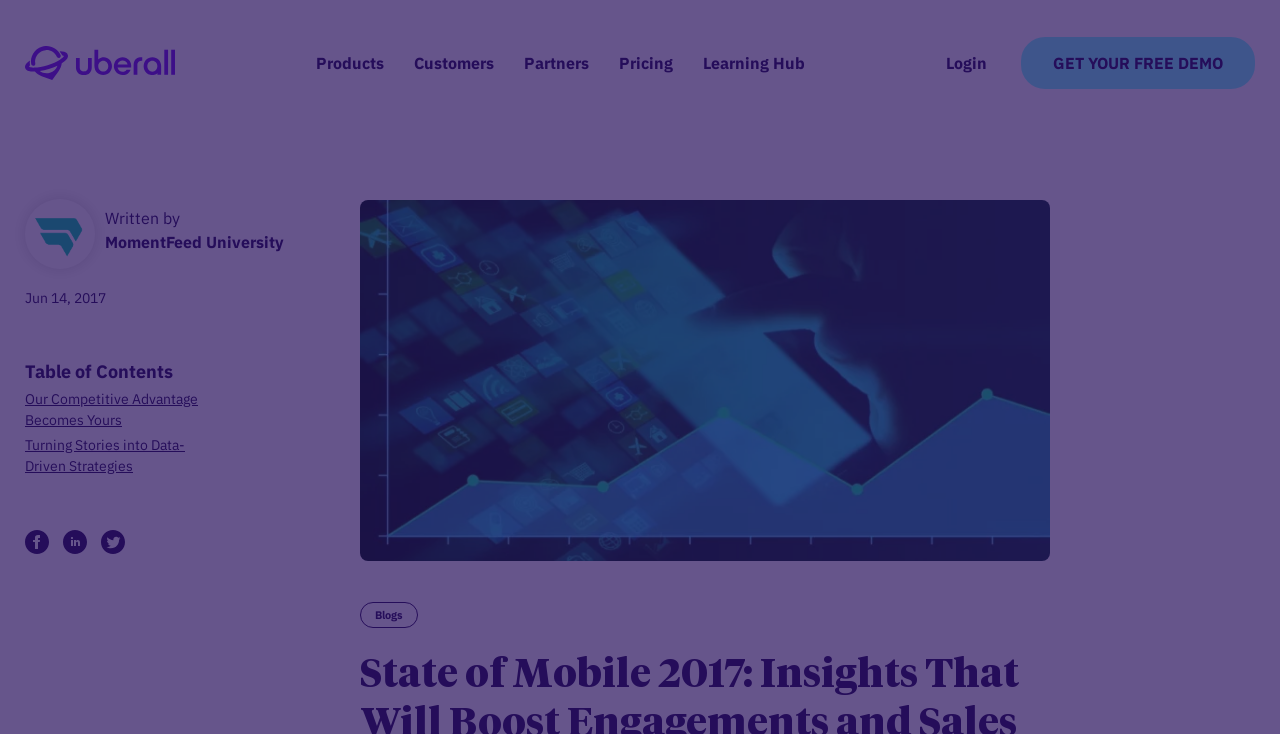Identify the bounding box coordinates for the region to click in order to carry out this instruction: "Learn about Listings Management". Provide the coordinates using four float numbers between 0 and 1, formatted as [left, top, right, bottom].

[0.042, 0.332, 0.313, 0.373]